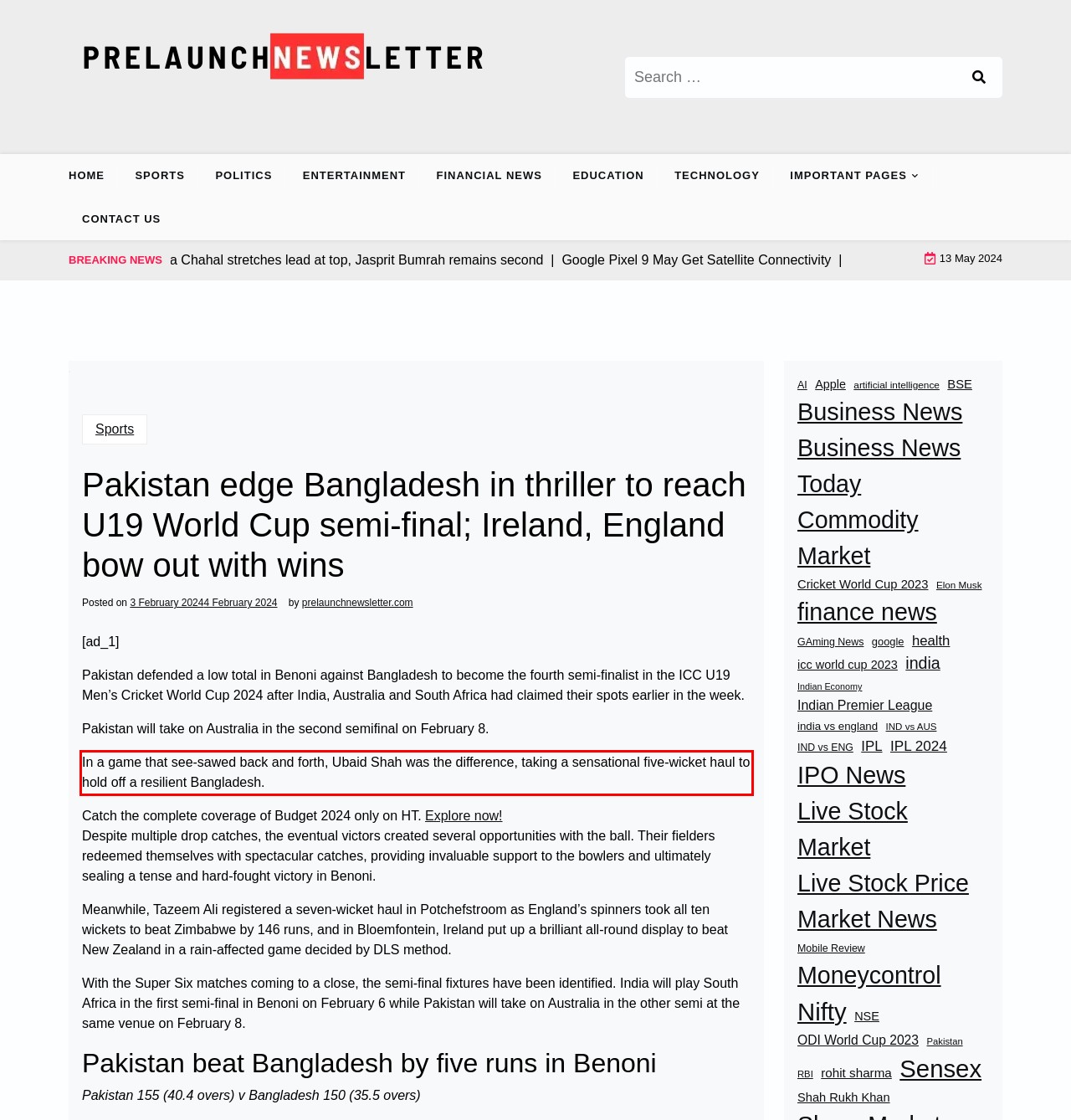Given a screenshot of a webpage with a red bounding box, please identify and retrieve the text inside the red rectangle.

In a game that see-sawed back and forth, Ubaid Shah was the difference, taking a sensational five-wicket haul to hold off a resilient Bangladesh.